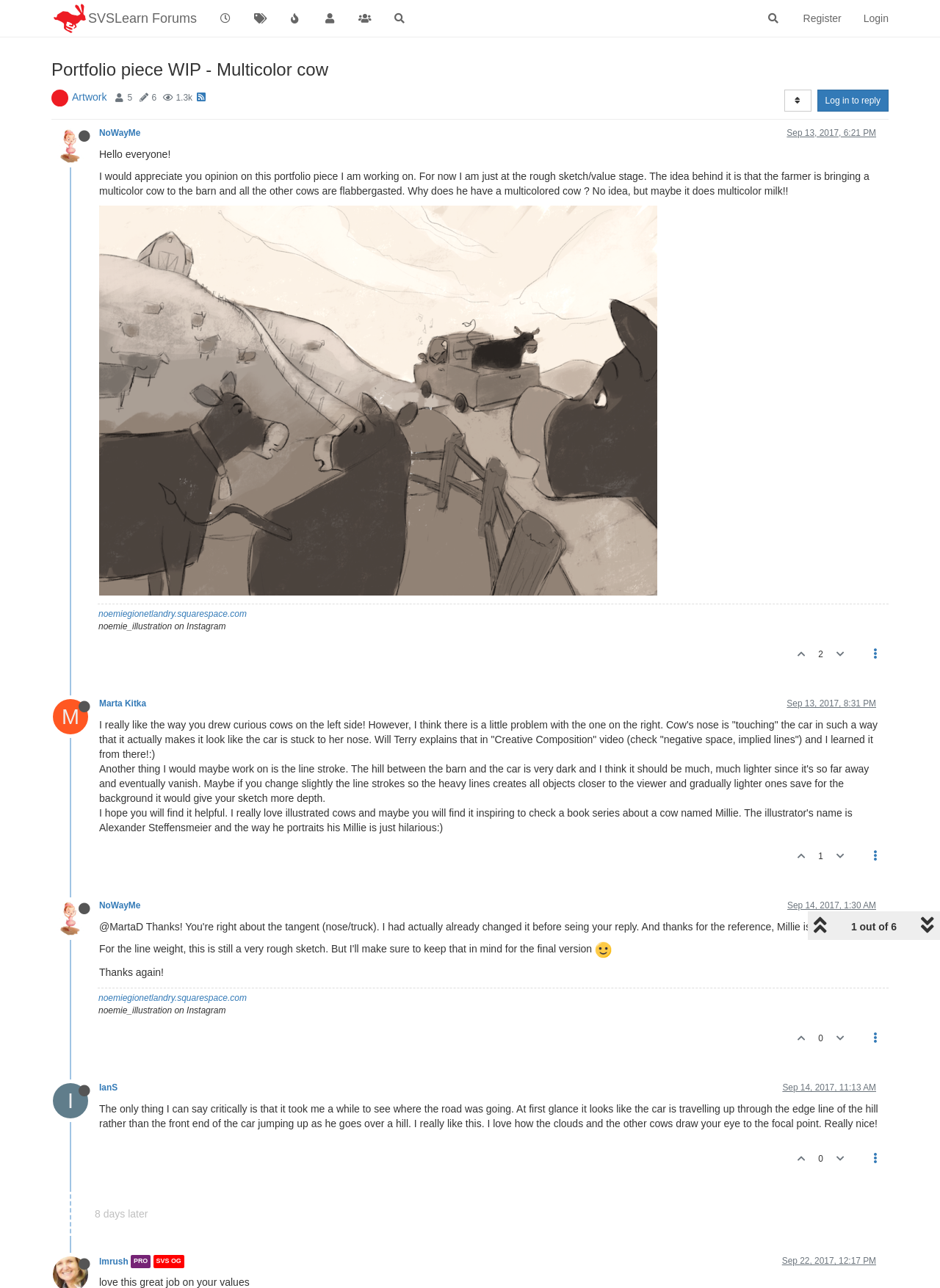Determine the bounding box coordinates of the clickable element necessary to fulfill the instruction: "Search in the forum". Provide the coordinates as four float numbers within the 0 to 1 range, i.e., [left, top, right, bottom].

[0.791, 0.002, 0.854, 0.026]